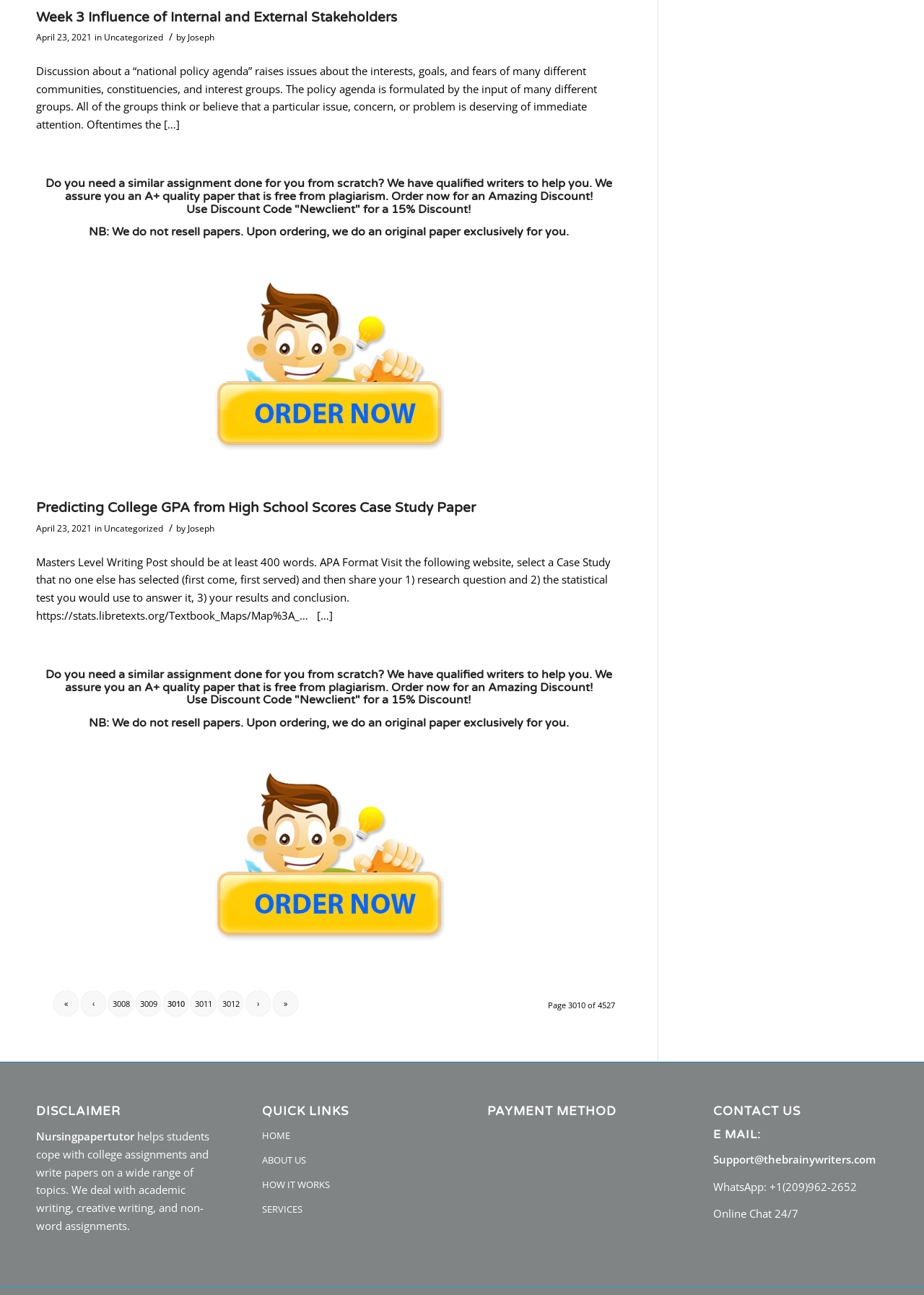Please identify the bounding box coordinates of the region to click in order to complete the given instruction: "Click on the '‹' link to go to the previous page". The coordinates should be four float numbers between 0 and 1, i.e., [left, top, right, bottom].

[0.088, 0.765, 0.115, 0.785]